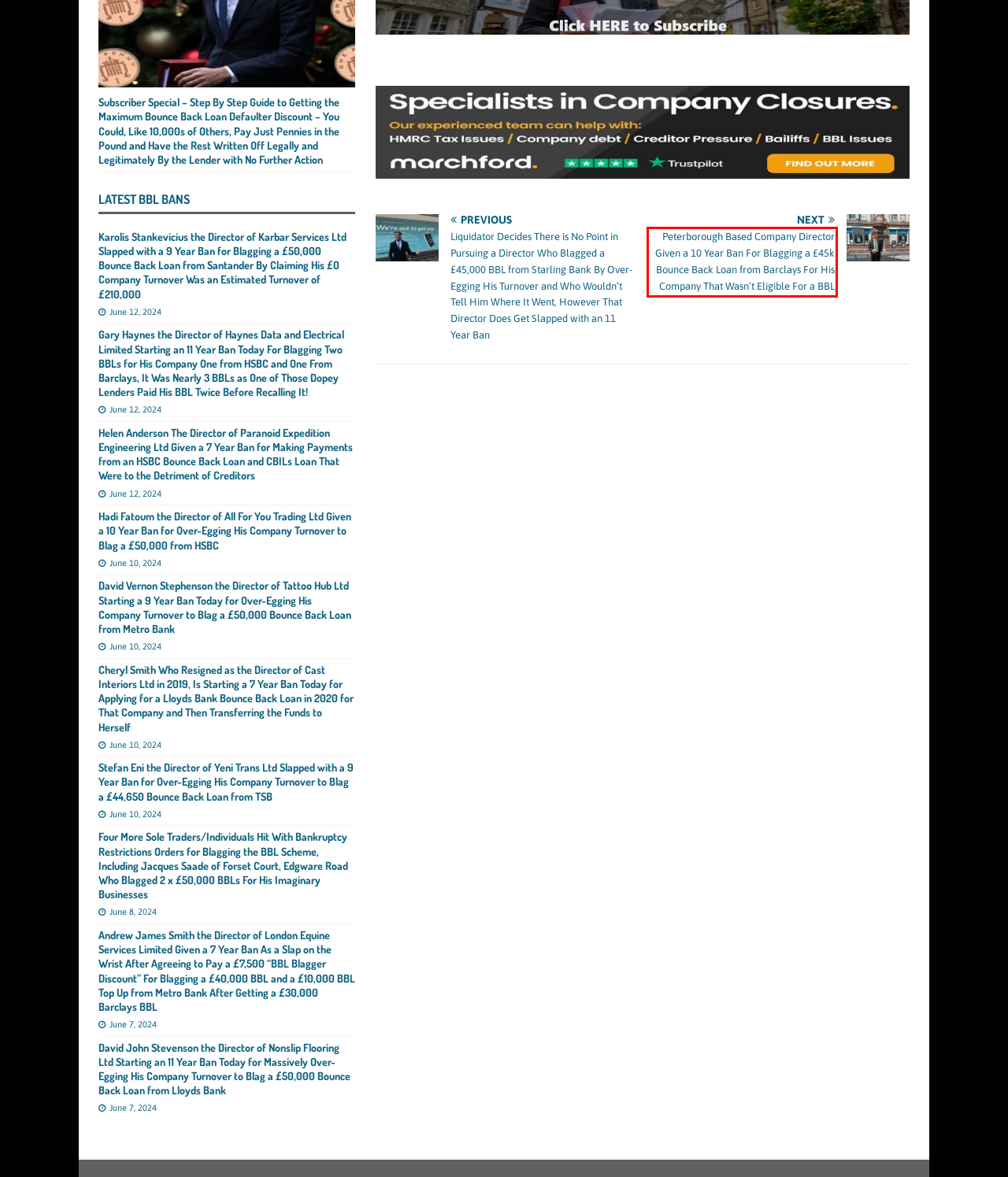By examining the provided screenshot of a webpage, recognize the text within the red bounding box and generate its text content.

Peterborough Based Company Director Given a 10 Year Ban For Blagging a £45k Bounce Back Loan from Barclays For His Company That Wasn’t Eligible For a BBL